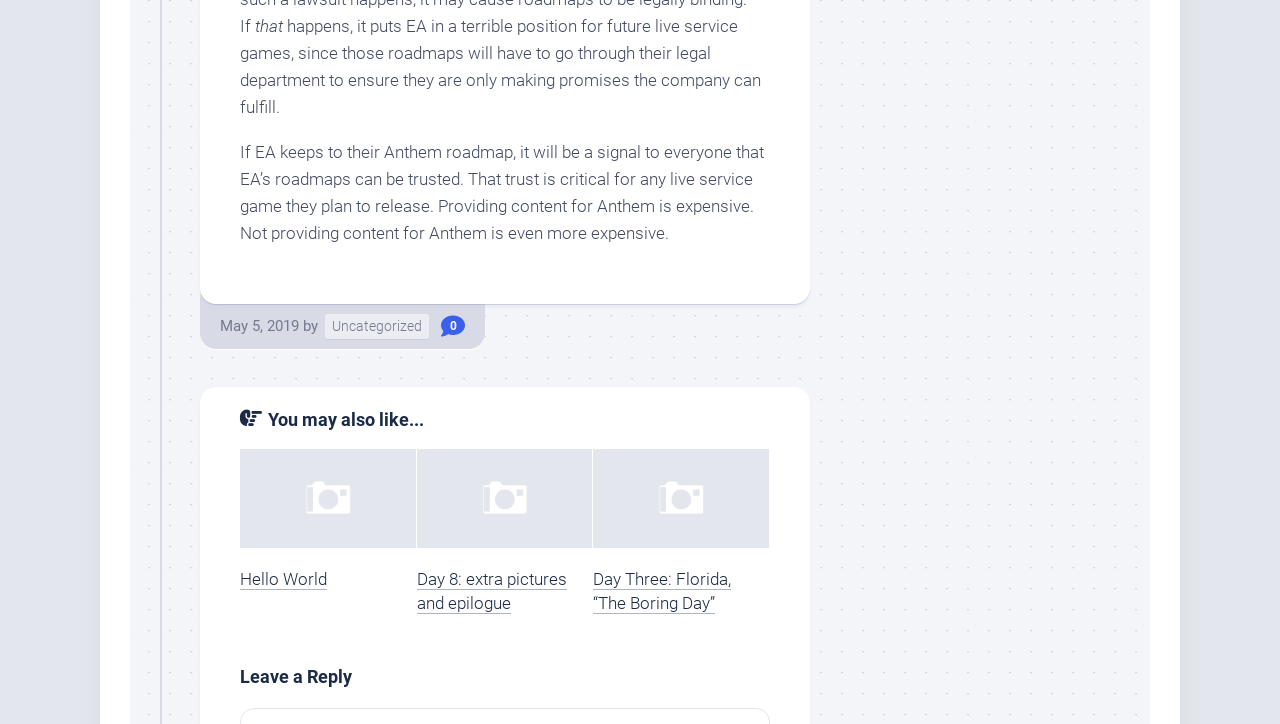Carefully examine the image and provide an in-depth answer to the question: What is the category of the article?

The category of the article is mentioned as 'Uncategorized' which is located next to the date, indicating that the article does not belong to a specific category.